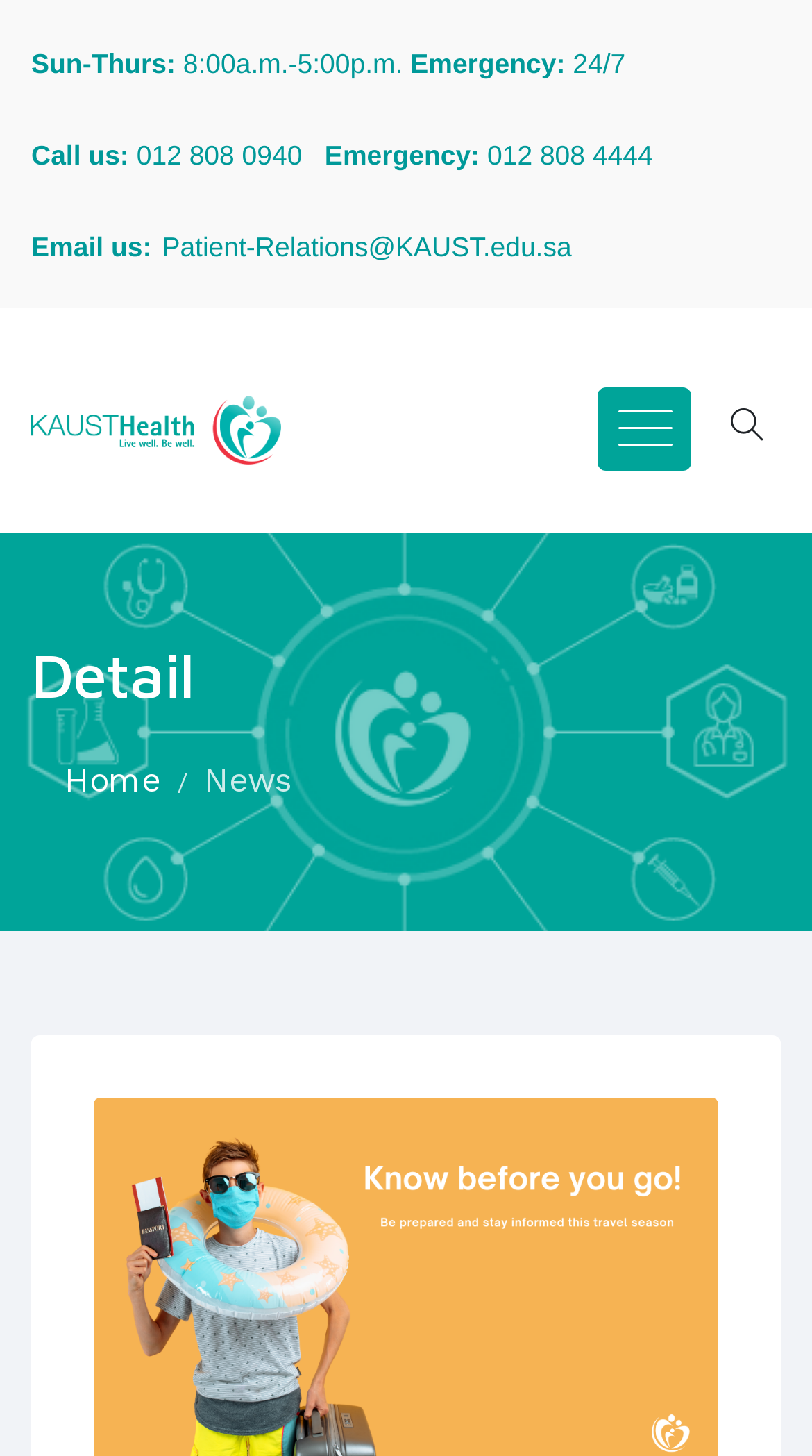What is the logo image name?
Answer the question in as much detail as possible.

I found the logo image name by looking at the image element with the description 'logo-black' which is located at the top of the page.